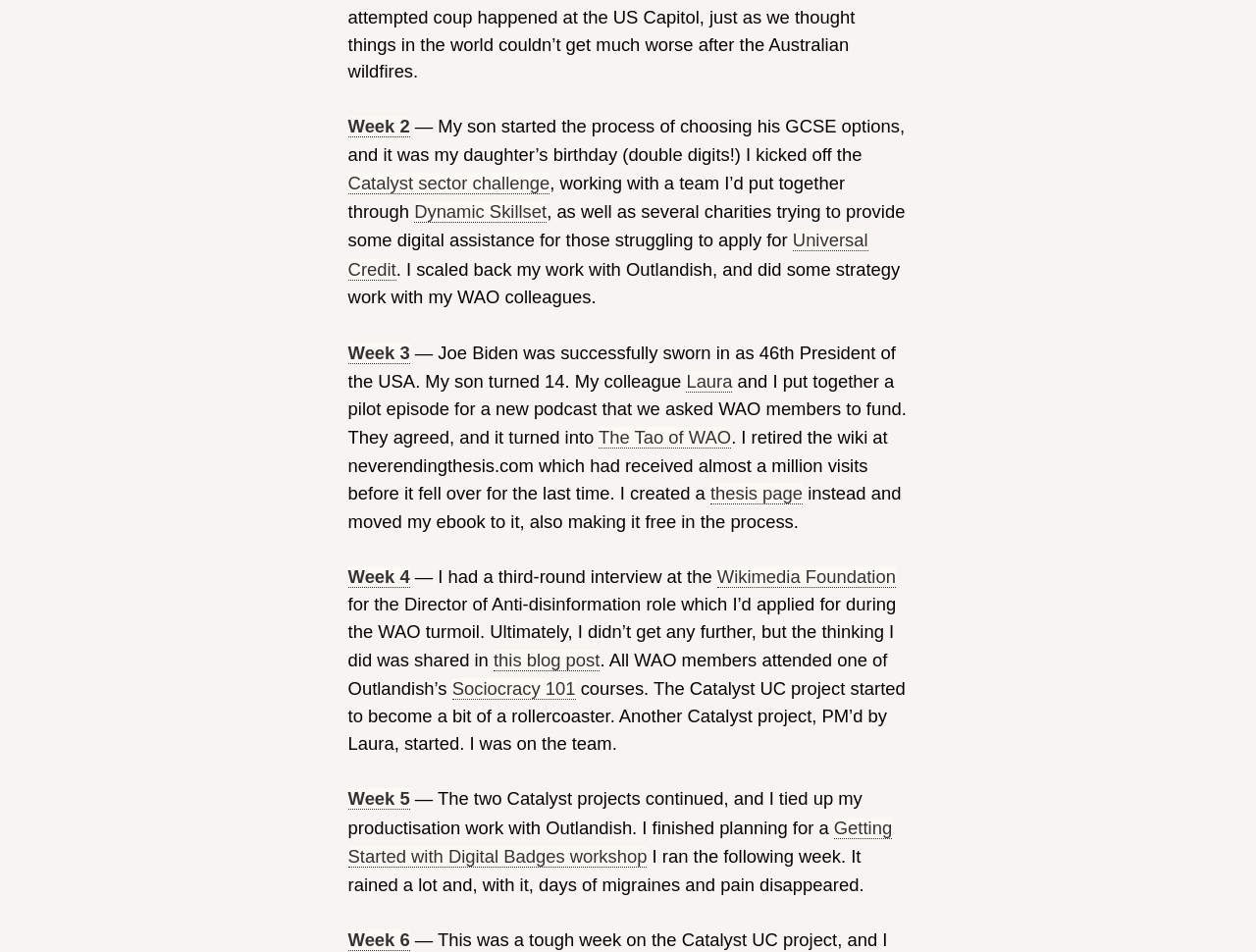Please identify the bounding box coordinates of the clickable element to fulfill the following instruction: "Read more about Dynamic Skillset". The coordinates should be four float numbers between 0 and 1, i.e., [left, top, right, bottom].

[0.33, 0.211, 0.435, 0.234]